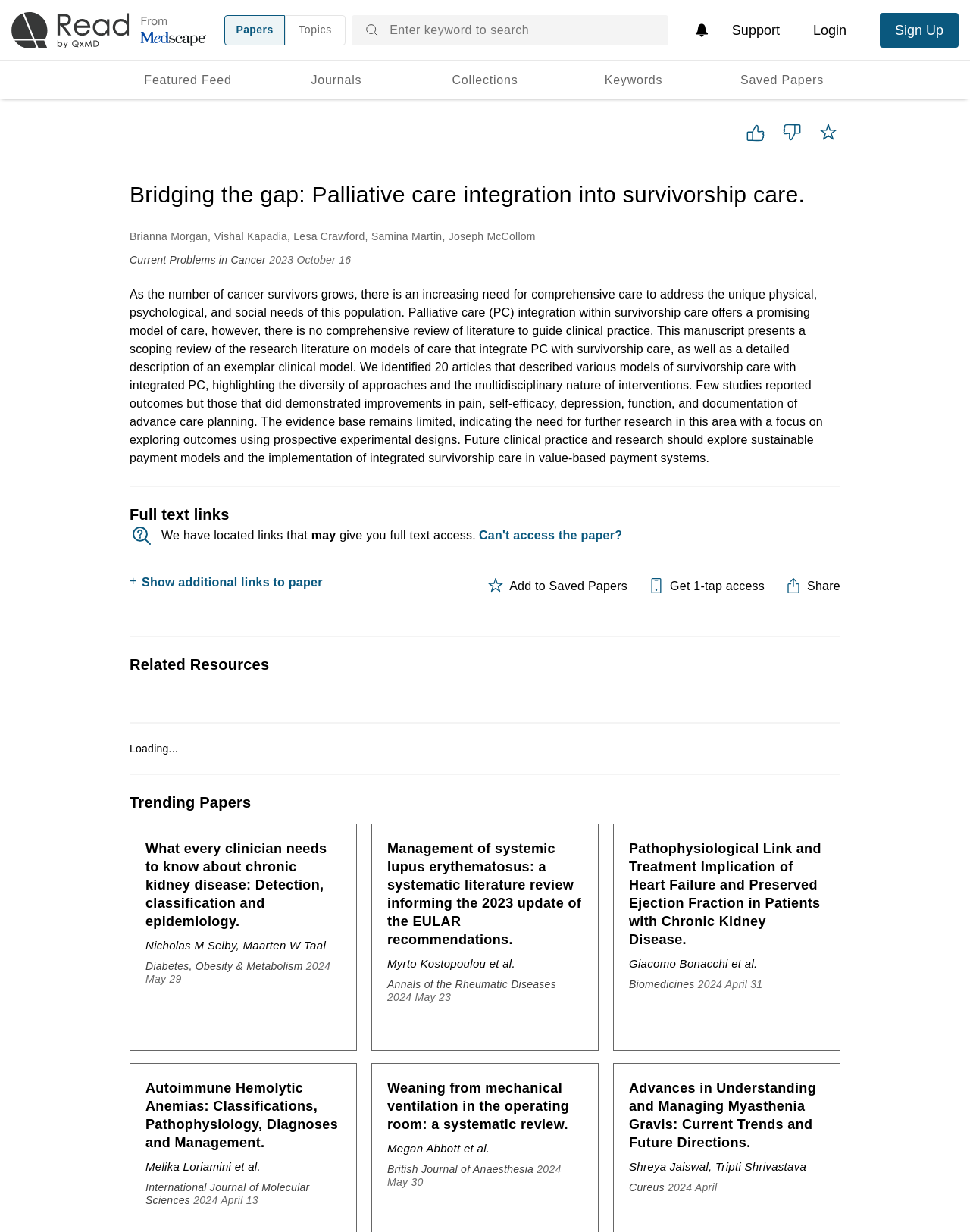Please specify the bounding box coordinates in the format (top-left x, top-left y, bottom-right x, bottom-right y), with values ranging from 0 to 1. Identify the bounding box for the UI component described as follows: Sign Up

[0.907, 0.01, 0.988, 0.038]